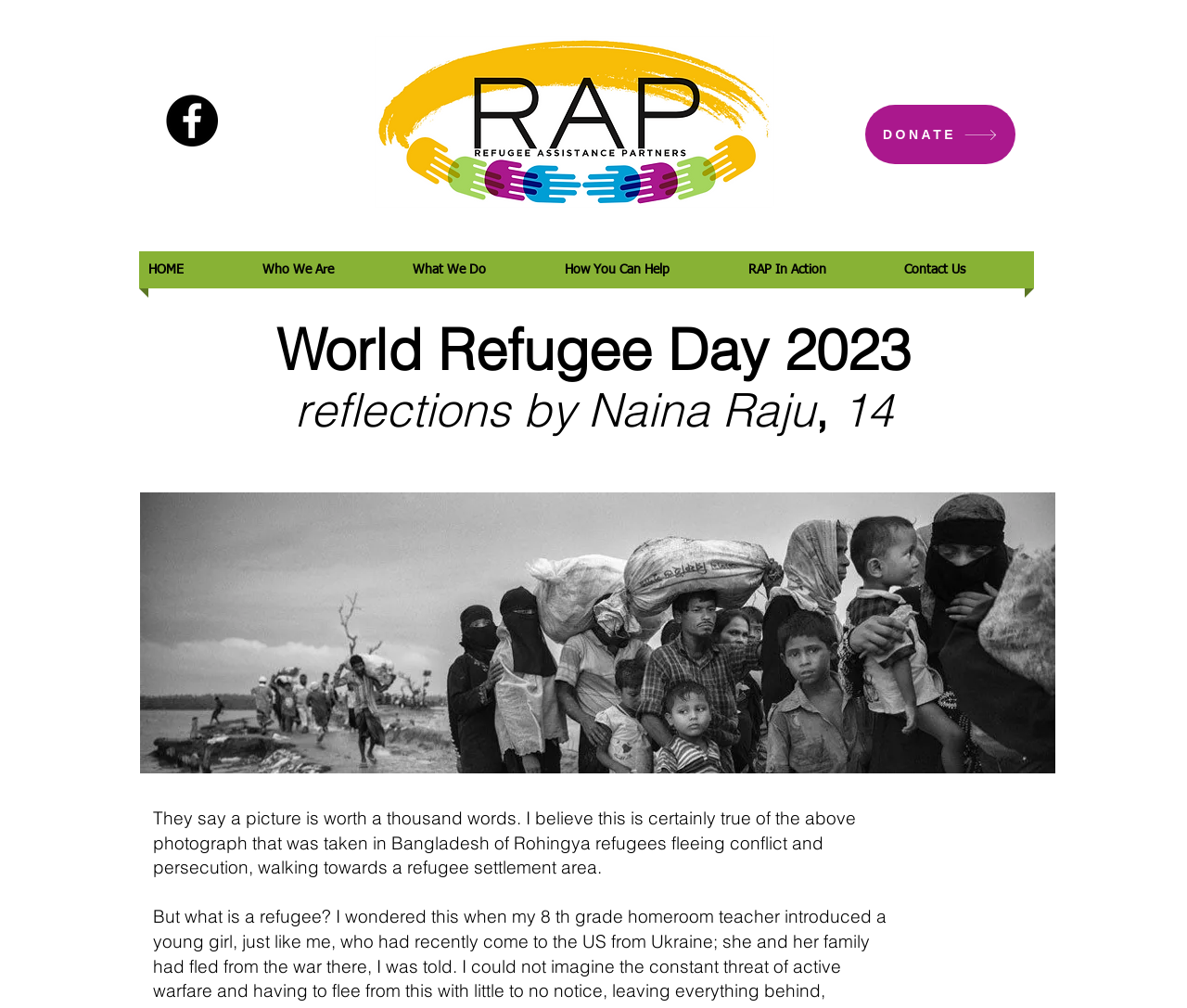What is the text of the first link in the navigation? Analyze the screenshot and reply with just one word or a short phrase.

HOME